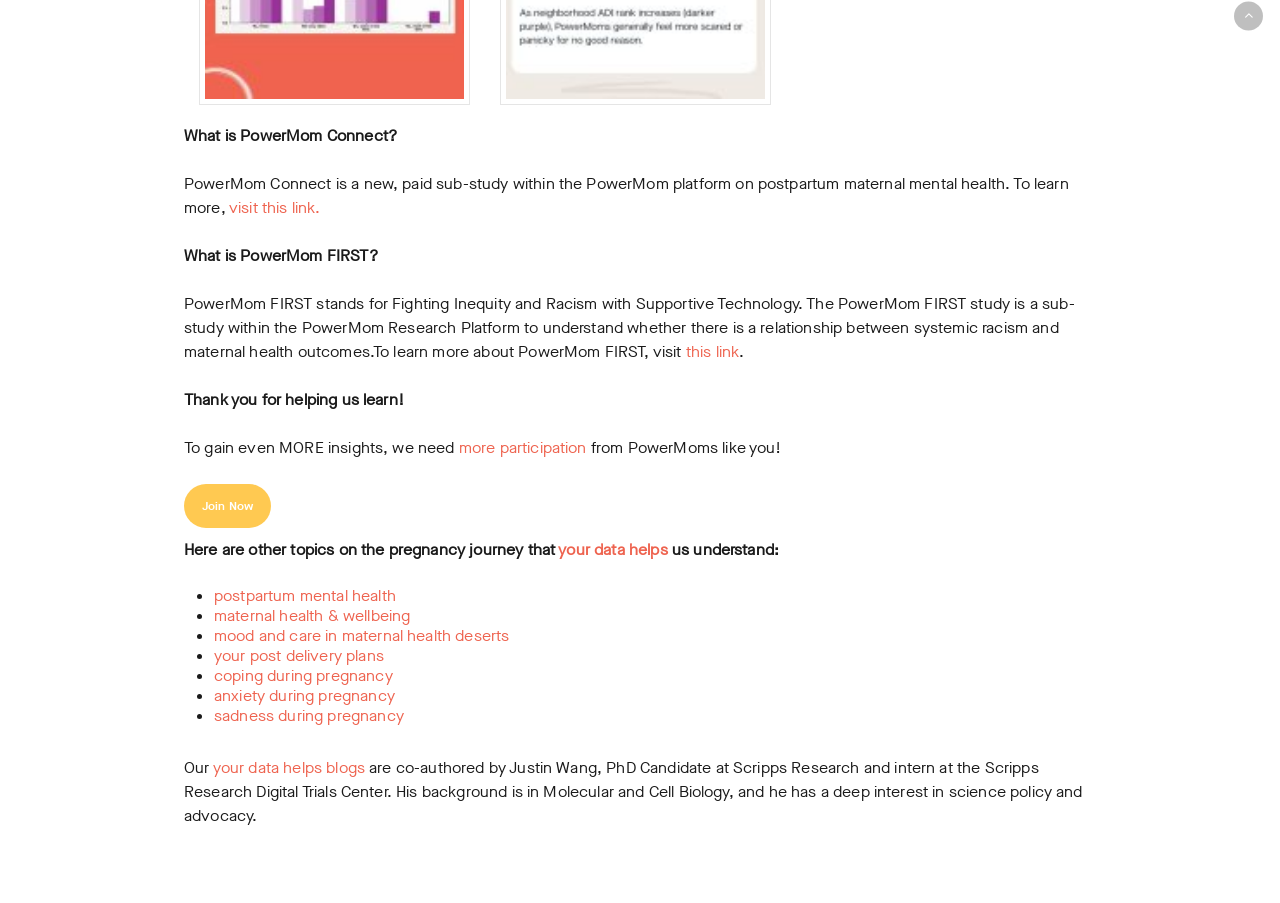Provide the bounding box coordinates for the UI element described in this sentence: "visit this link.". The coordinates should be four float values between 0 and 1, i.e., [left, top, right, bottom].

[0.179, 0.218, 0.25, 0.242]